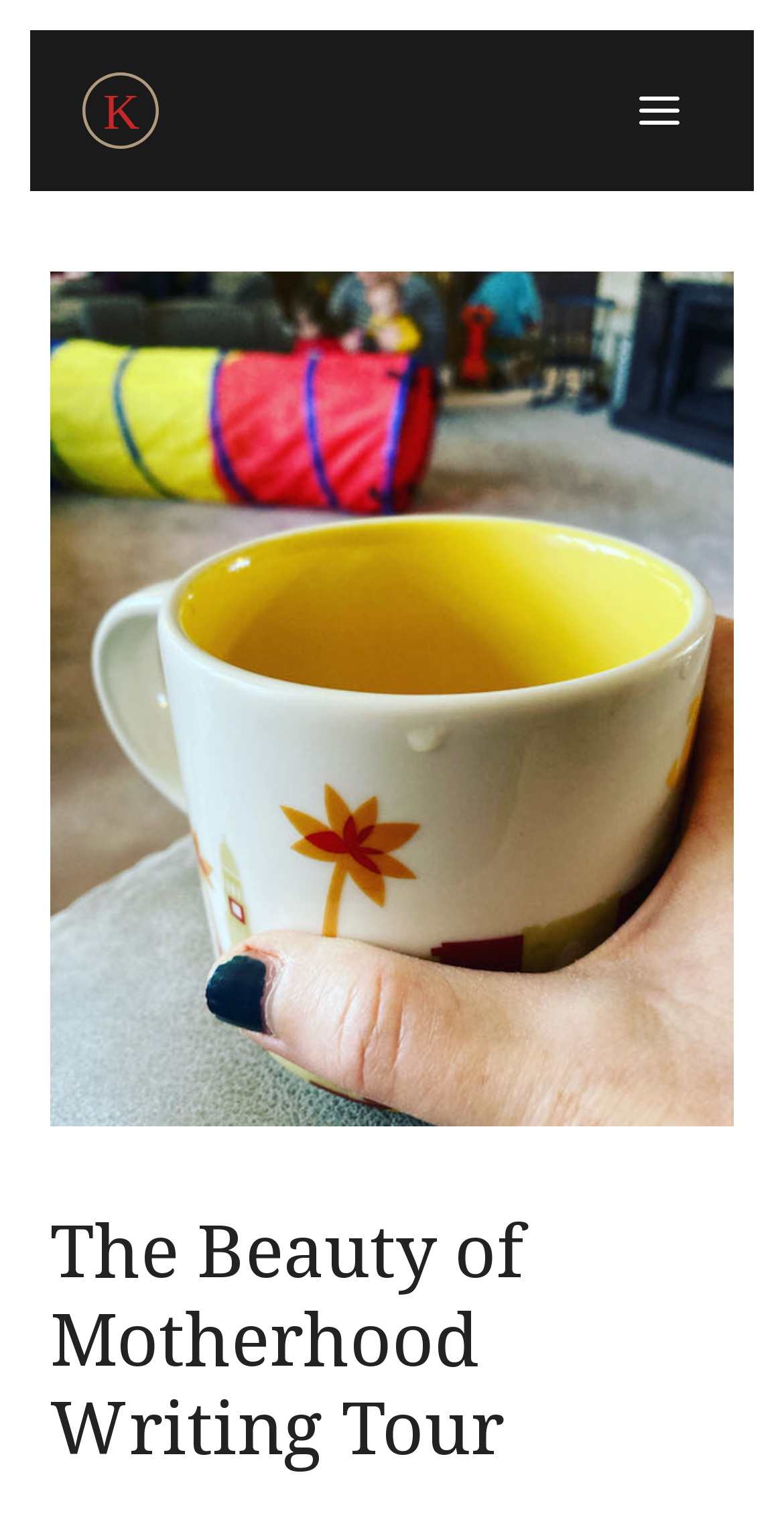Identify the main title of the webpage and generate its text content.

The Beauty of Motherhood Writing Tour